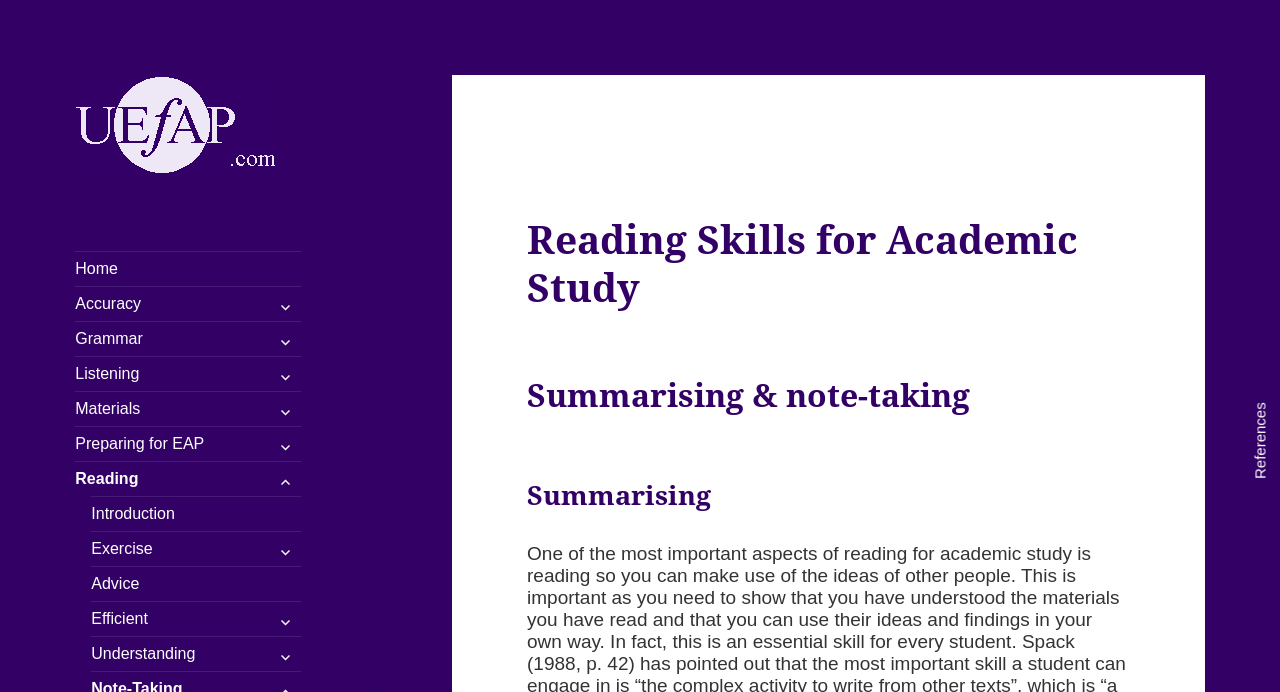Please locate the bounding box coordinates of the element's region that needs to be clicked to follow the instruction: "Expand the child menu of Grammar". The bounding box coordinates should be provided as four float numbers between 0 and 1, i.e., [left, top, right, bottom].

[0.21, 0.47, 0.235, 0.517]